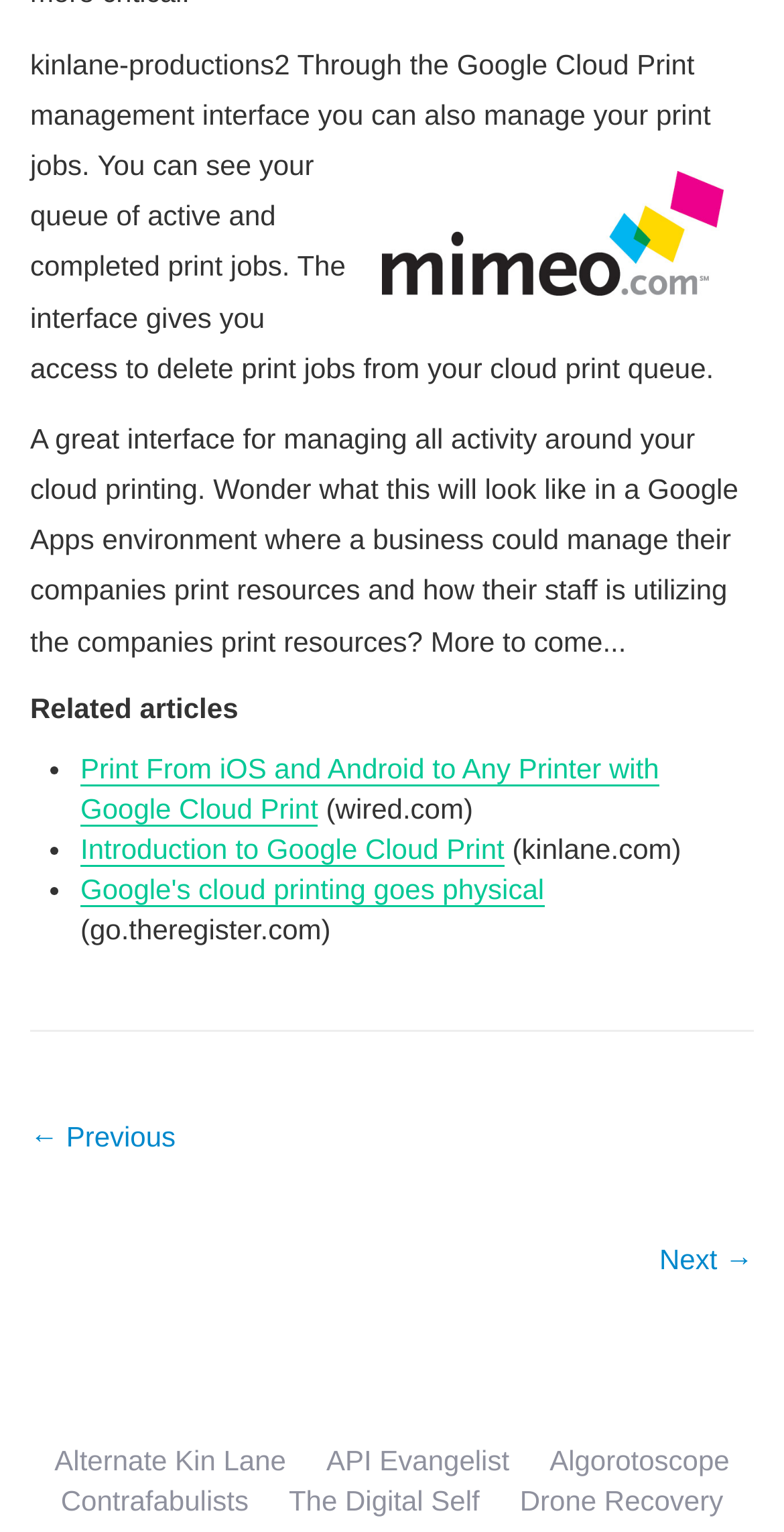What is the main topic of the webpage?
Respond to the question with a single word or phrase according to the image.

Google Cloud Print